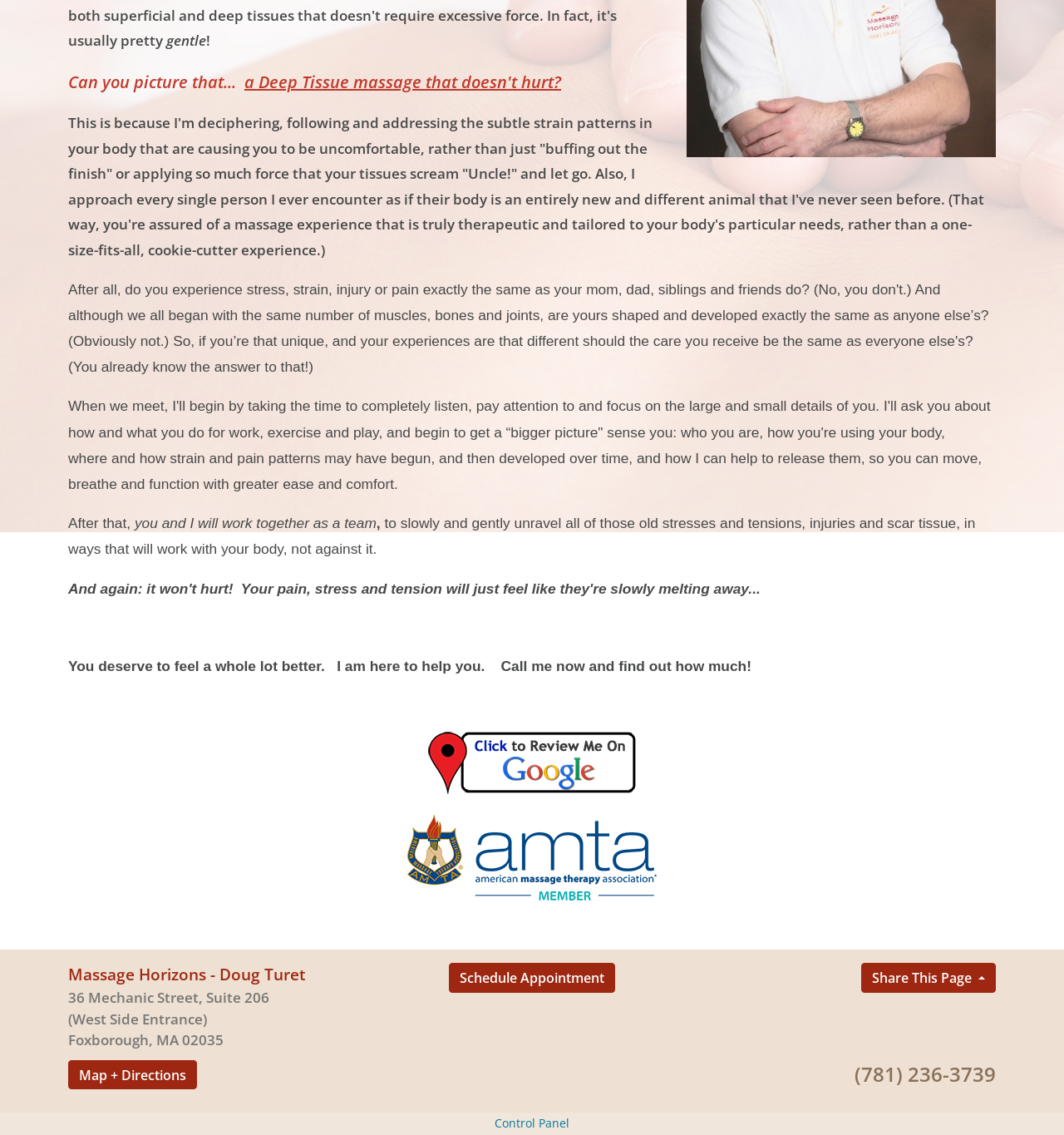Please find the bounding box for the UI component described as follows: "Personal Branding".

None